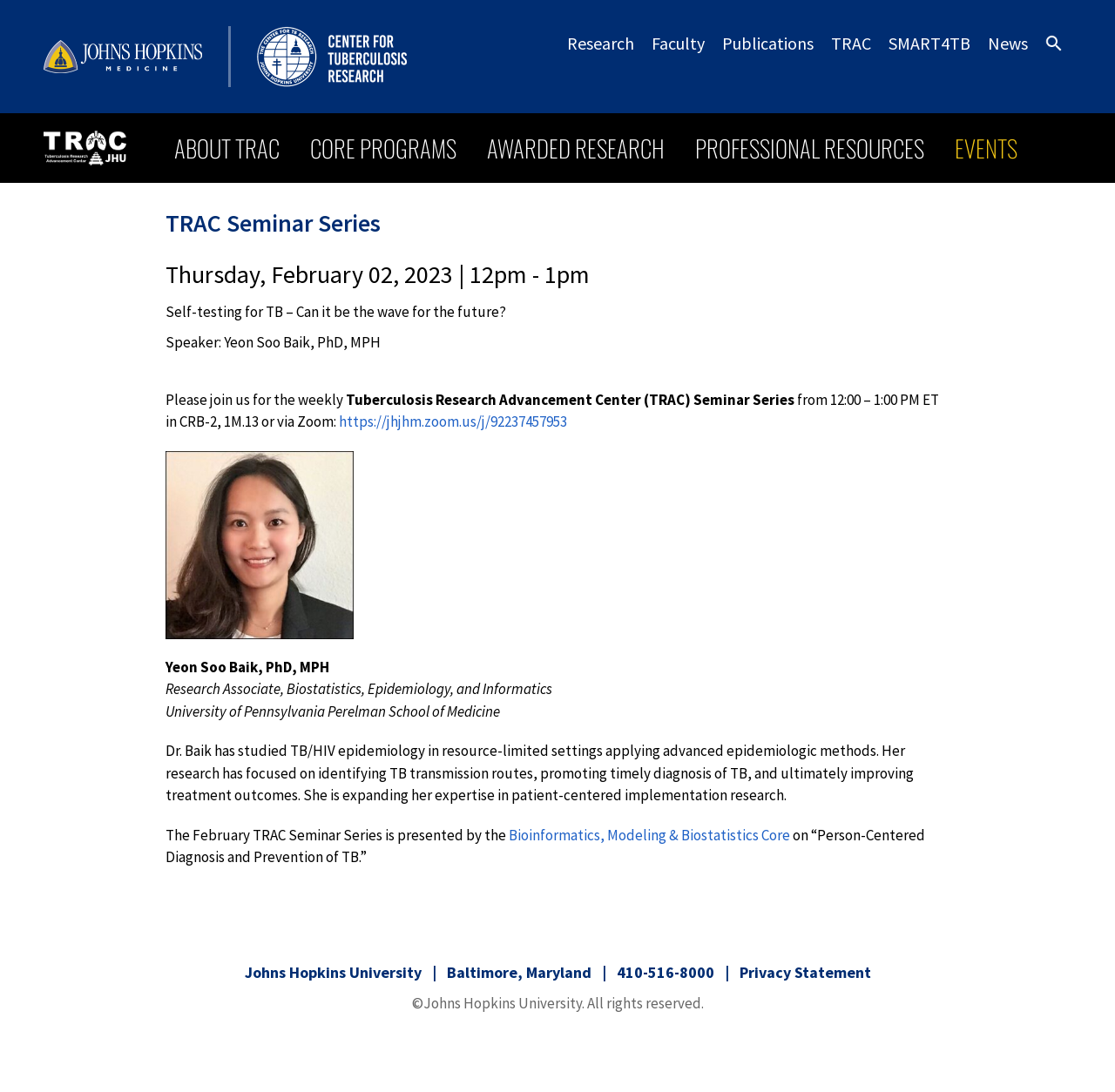Based on the image, provide a detailed and complete answer to the question: 
What is the location of the TRAC Seminar Series?

The location of the seminar series can be found in the text 'from 12:00 – 1:00 PM ET in CRB-2, 1M.13 or via Zoom:' which is part of the seminar series description.